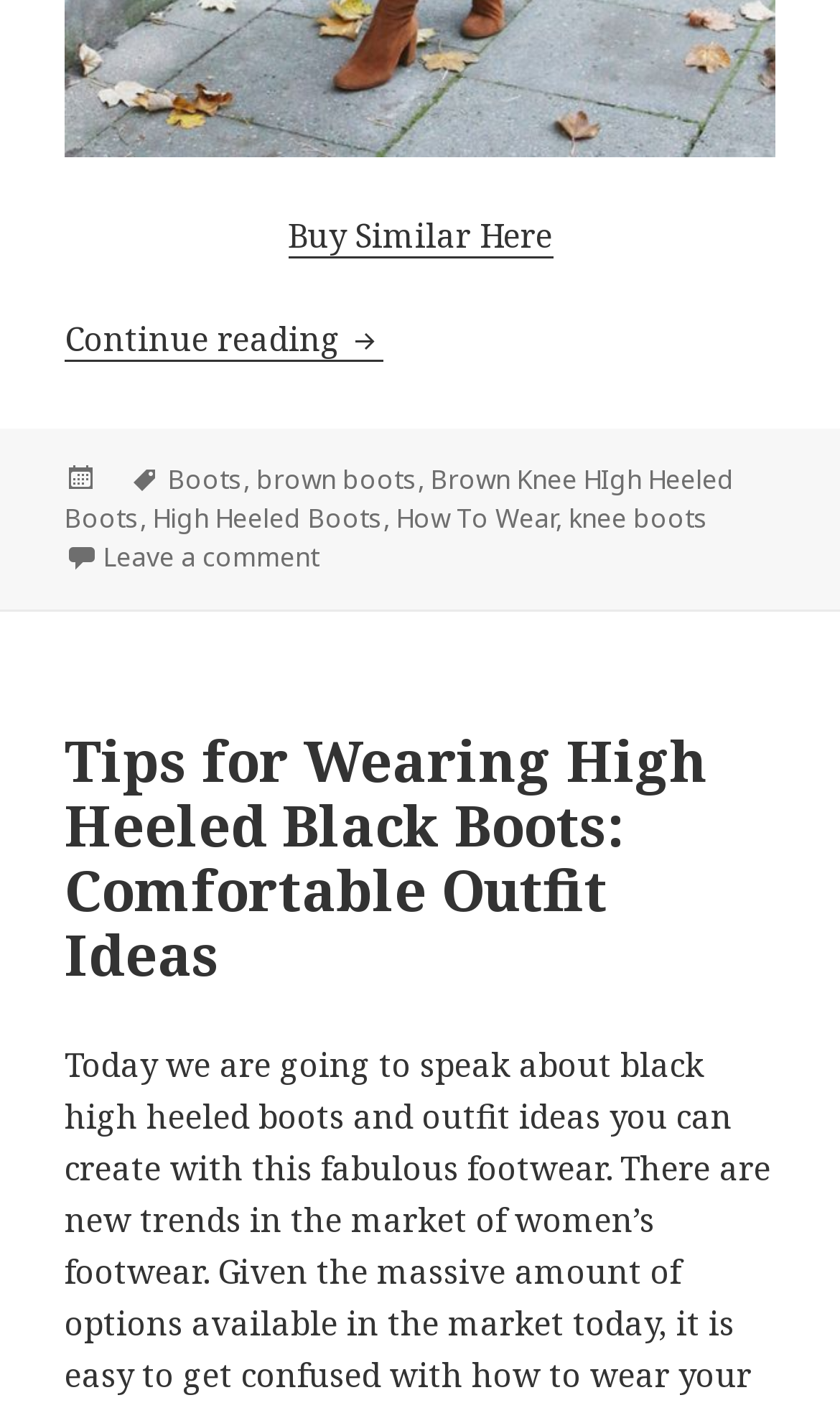Determine the bounding box coordinates of the clickable area required to perform the following instruction: "Read the article 'Tips for Wearing High Heeled Black Boots: Comfortable Outfit Ideas'". The coordinates should be represented as four float numbers between 0 and 1: [left, top, right, bottom].

[0.077, 0.515, 0.923, 0.698]